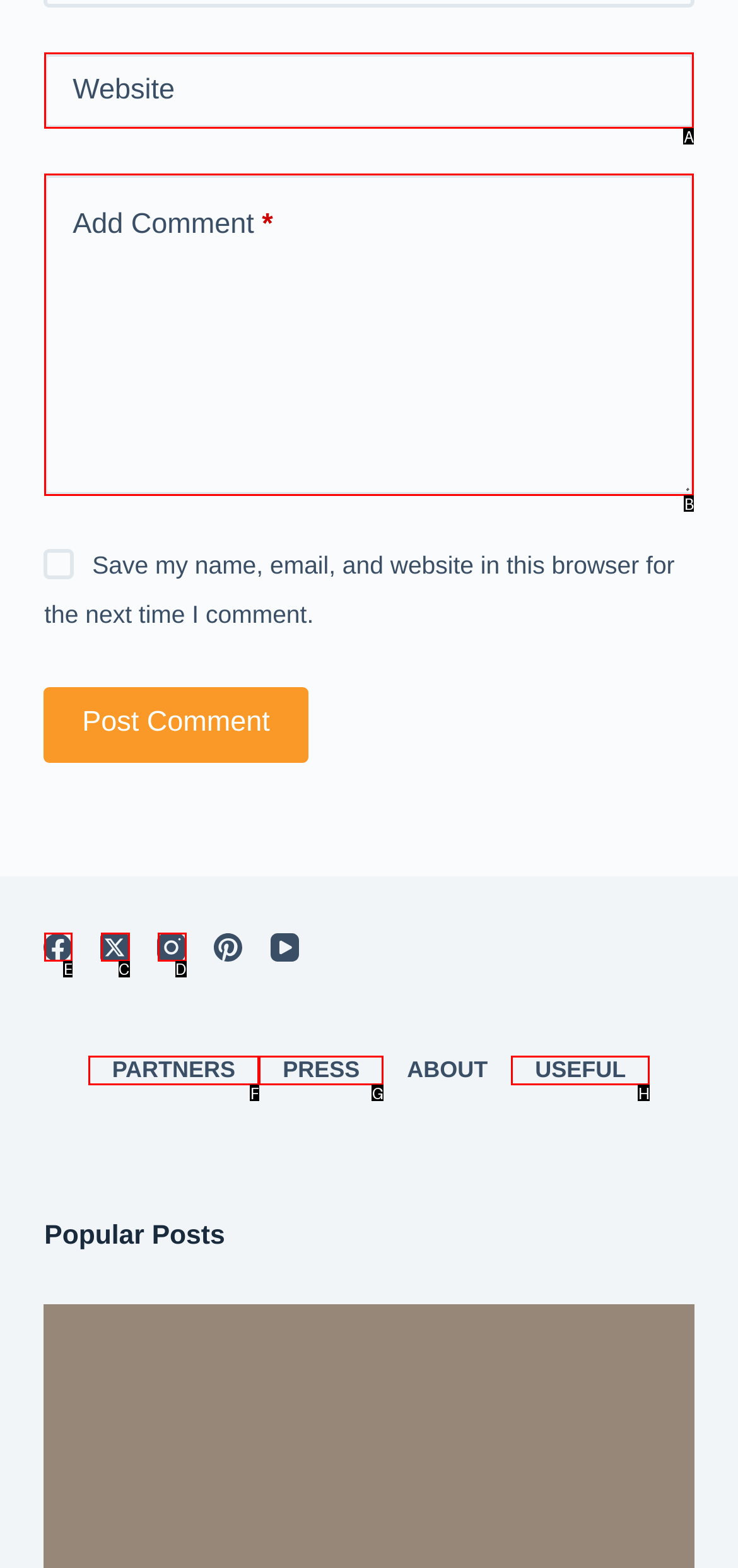From the options shown in the screenshot, tell me which lettered element I need to click to complete the task: Visit Facebook.

E